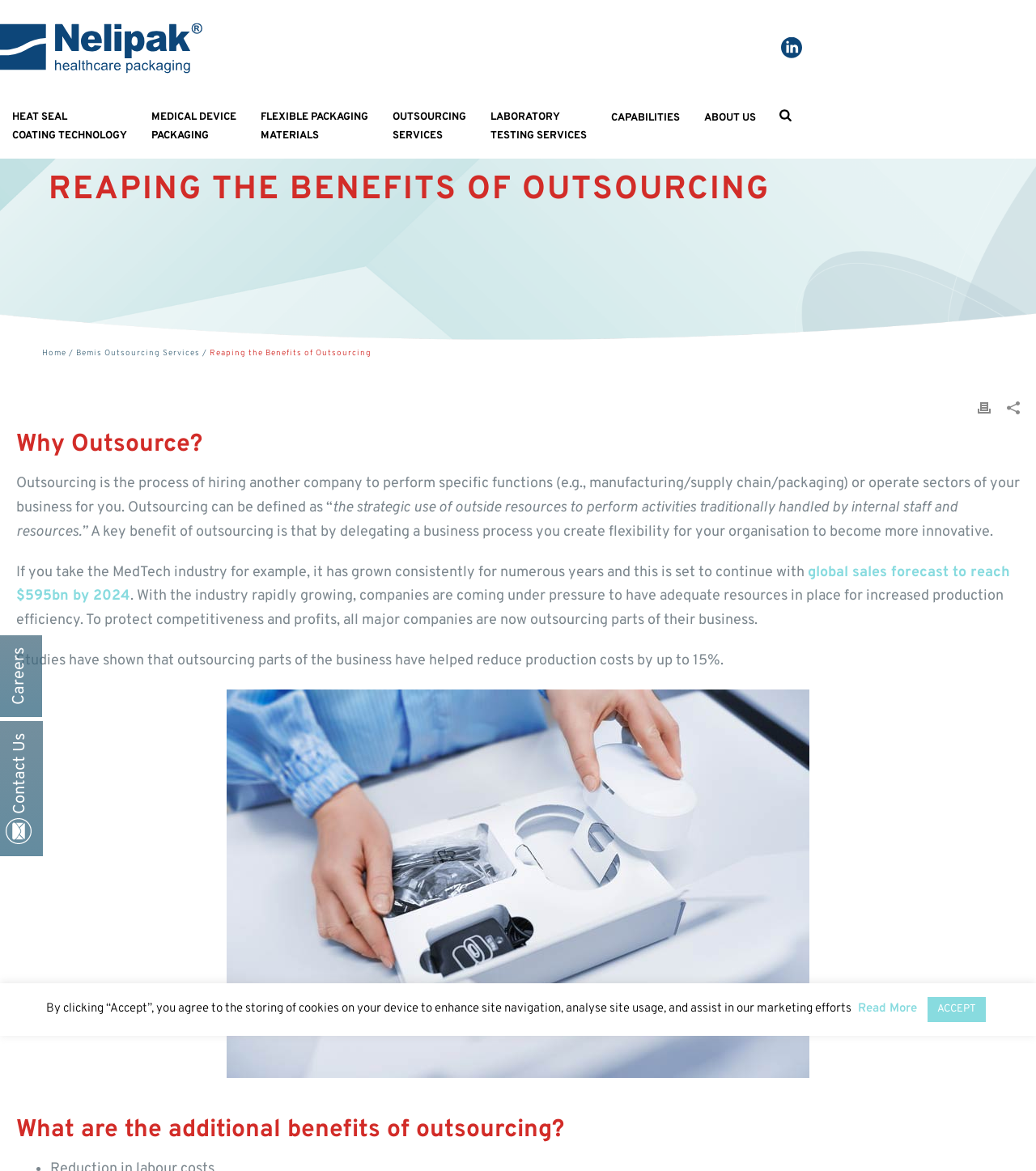Provide the bounding box coordinates in the format (top-left x, top-left y, bottom-right x, bottom-right y). All values are floating point numbers between 0 and 1. Determine the bounding box coordinate of the UI element described as: Bemis Outsourcing Services

[0.073, 0.297, 0.193, 0.306]